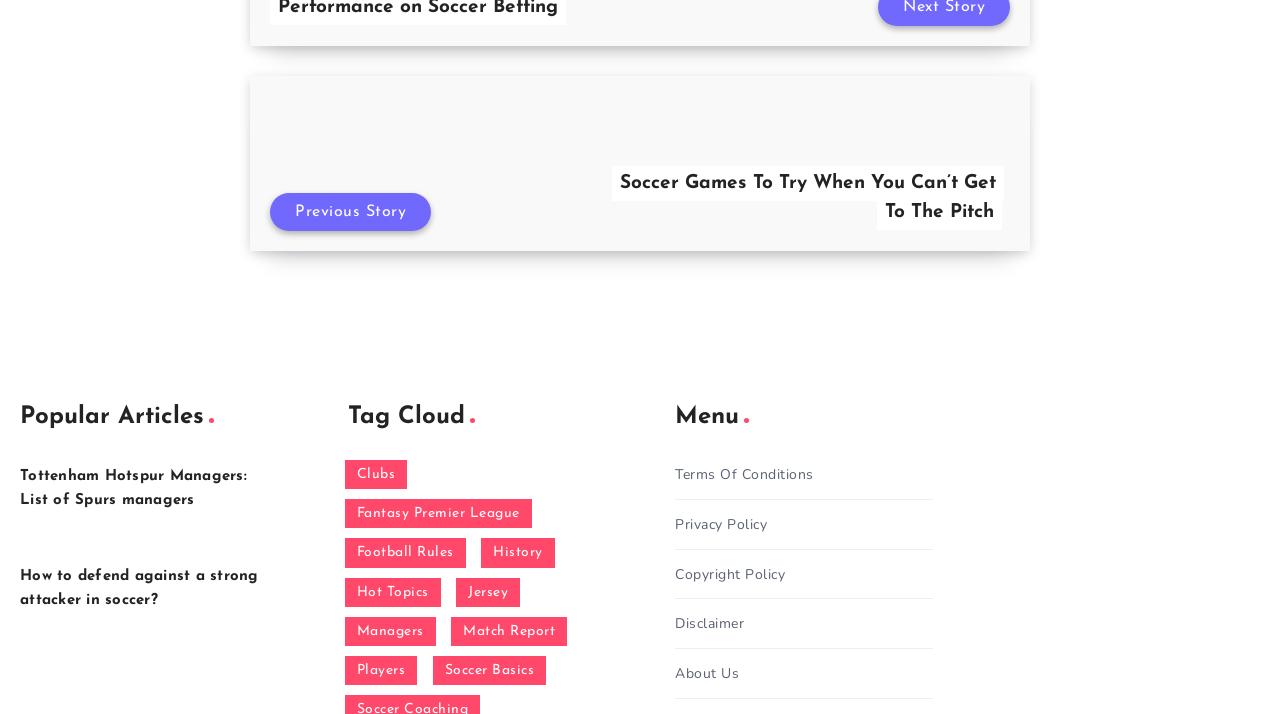Please specify the bounding box coordinates for the clickable region that will help you carry out the instruction: "View the previous story".

[0.23, 0.285, 0.317, 0.308]